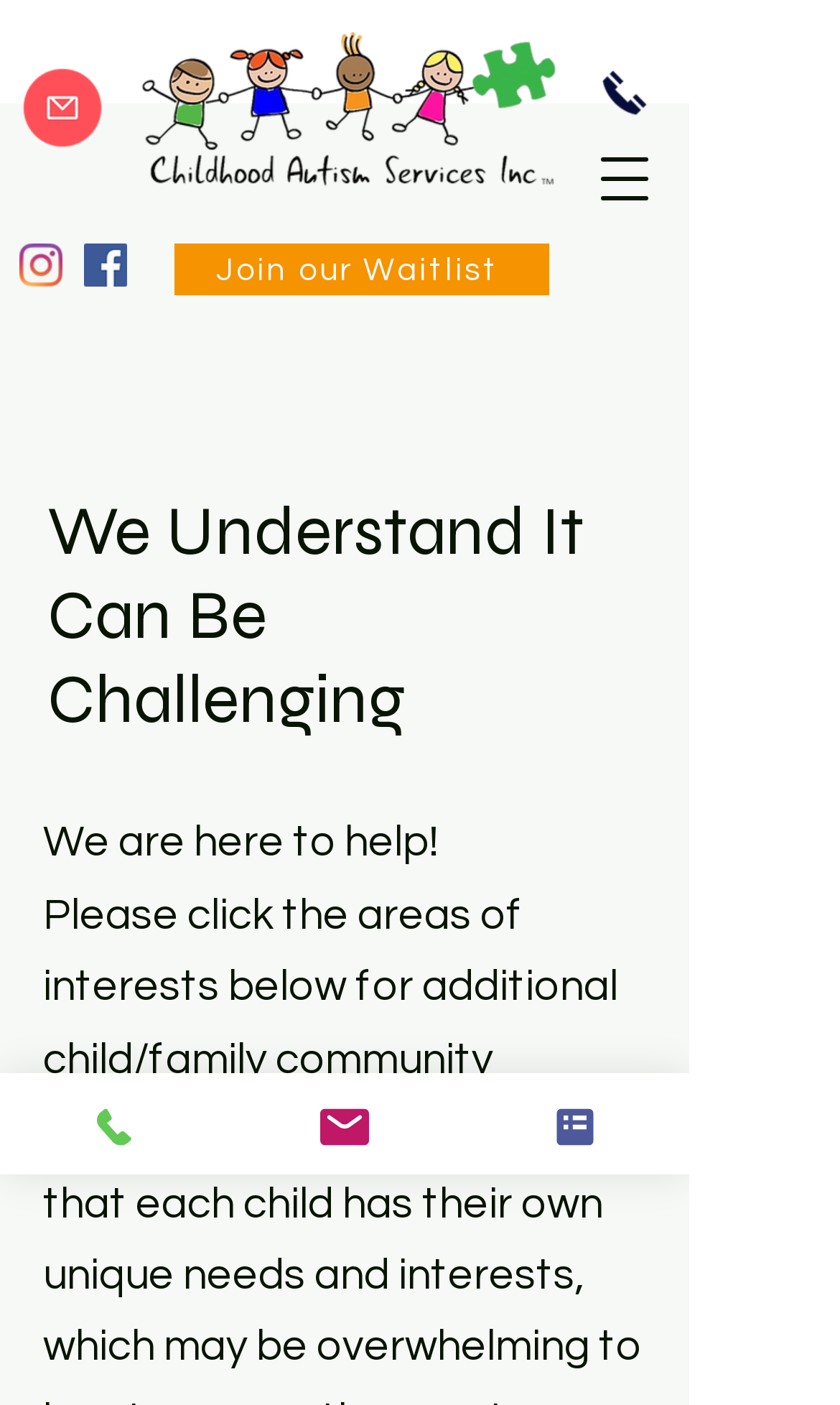What is the purpose of the button with the text 'Open navigation menu'? Using the information from the screenshot, answer with a single word or phrase.

To open navigation menu